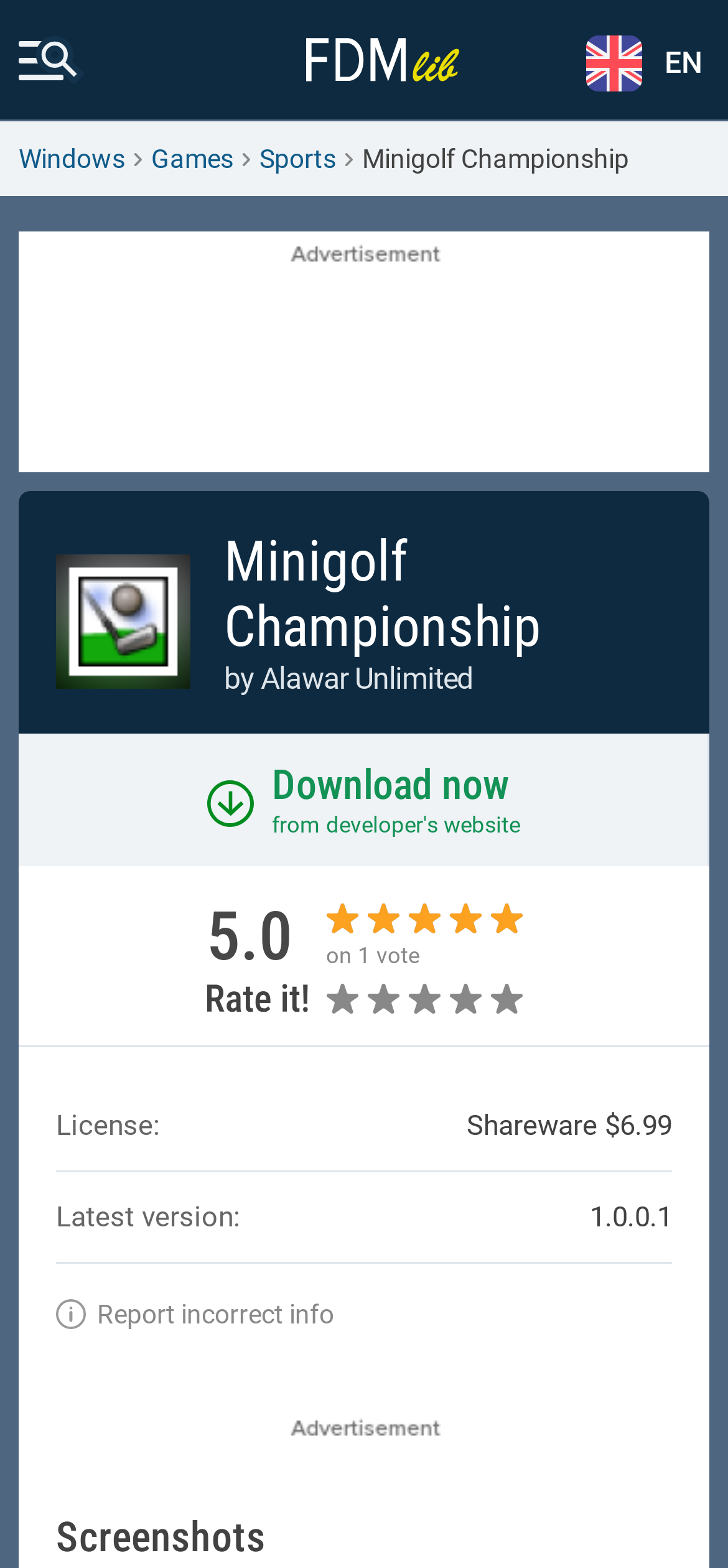Provide a thorough description of this webpage.

The webpage is about downloading the Minigolf Championship game for free. At the top, there is a link to "Free Download Manager Lib" accompanied by an image, and a language selection option "EN" on the right side. Below this, there is an advertisement iframe that takes up most of the width.

On the left side, there are three links: "Windows", "Games", and "Sports", which are likely categories or tags related to the game. Next to these links, there is a title "Minigolf Championship" with an image of the game on the left. Below the title, there is a heading with the same text, followed by the developer's name "Alawar Unlimited".

In the middle of the page, there is a prominent "Download now" link. Above this link, there are ratings and reviews, with a score of 5.0 out of 1 vote. Below the download link, there is a table with details about the game, including the license type, price, and latest version.

At the bottom of the page, there is a "Report incorrect info" link, and a heading "Screenshots" that likely leads to a section with images of the game.